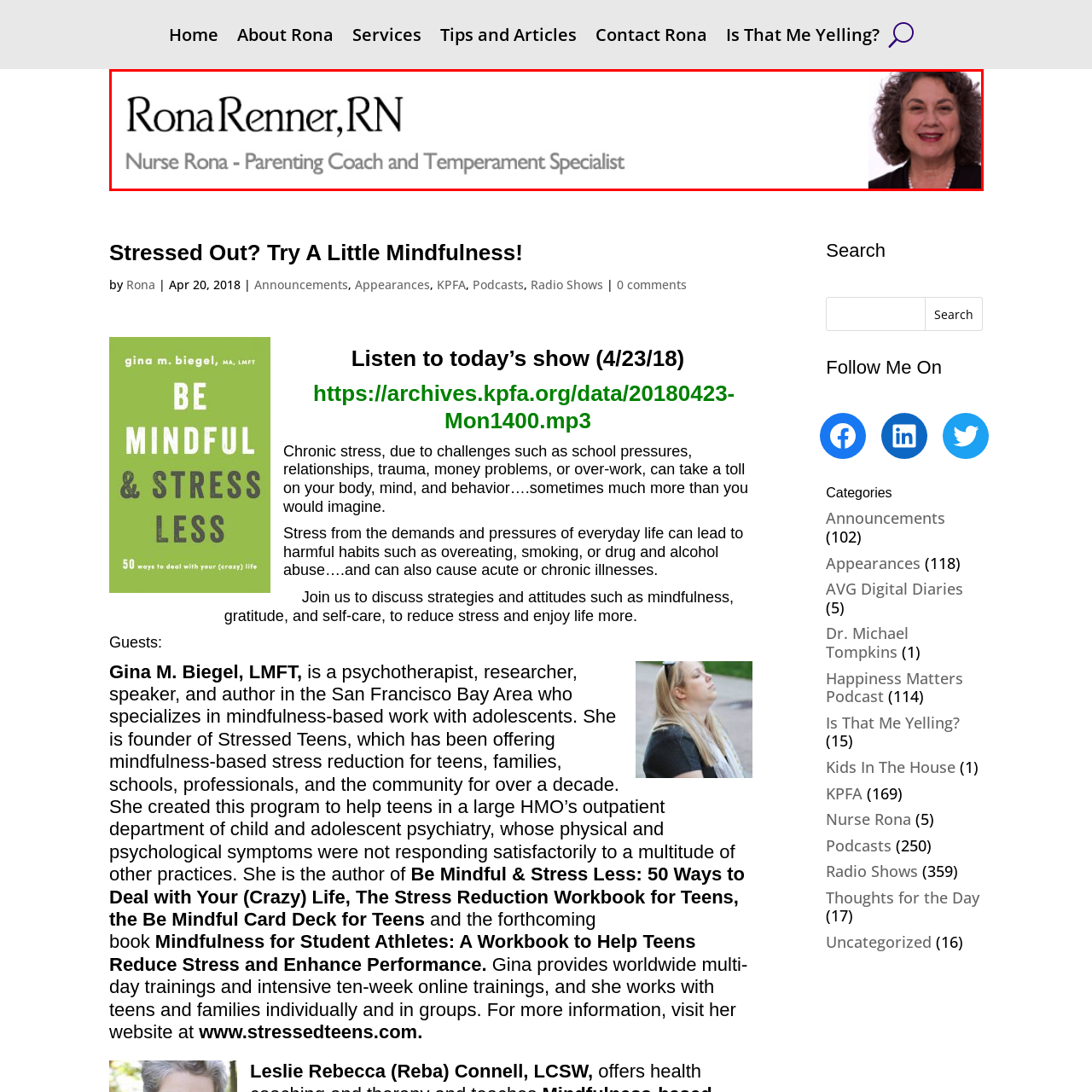What is the likely background of the image?
Analyze the content within the red bounding box and offer a detailed answer to the question.

The caption suggests that the background is likely minimalistic, ensuring that Rona's warm expression and engaging appearance take center stage, inviting viewers to connect with her expertise in parenting and emotional support for families.